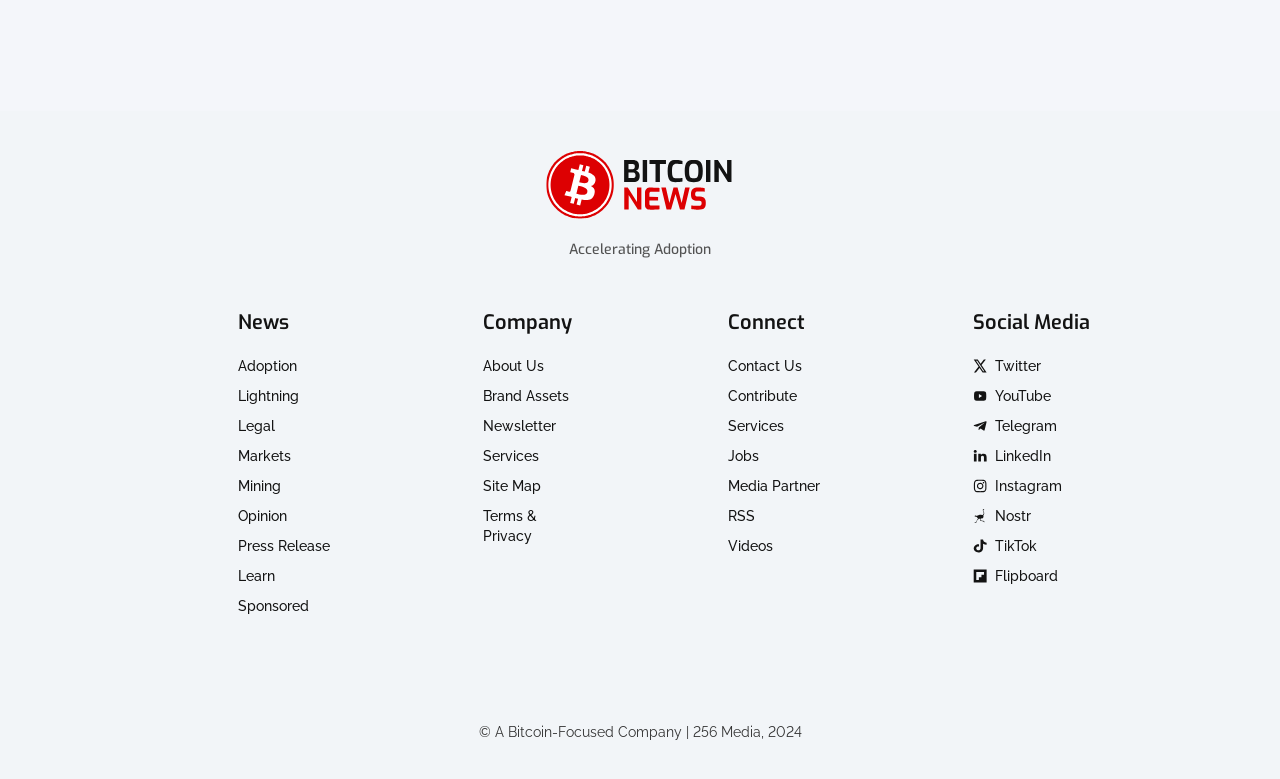Please answer the following question using a single word or phrase: 
What are the main categories of the website?

Adoption, Lightning, Legal, etc.